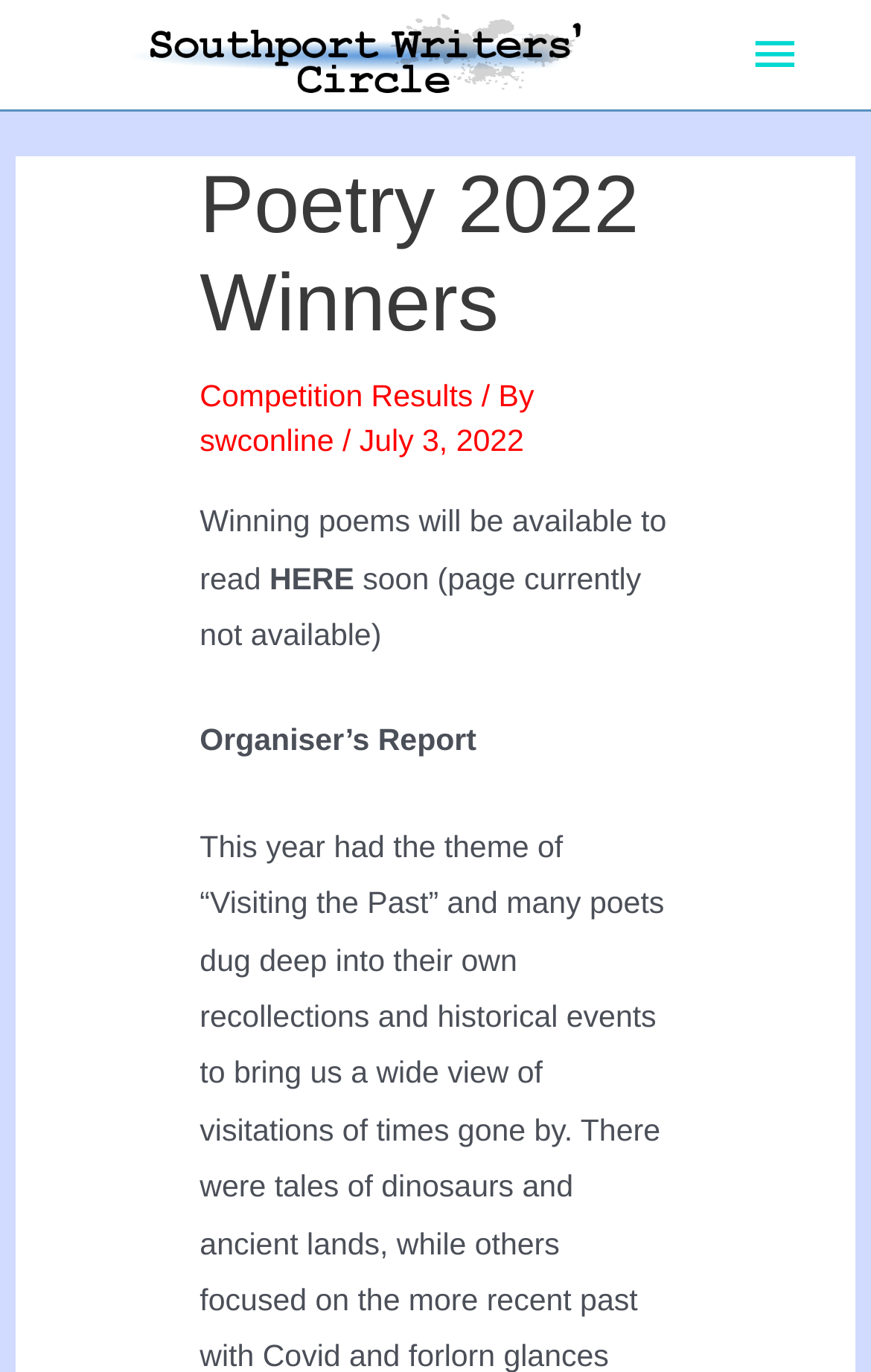Please determine the bounding box coordinates for the UI element described here. Use the format (top-left x, top-left y, bottom-right x, bottom-right y) with values bounded between 0 and 1: Competition Results

[0.229, 0.276, 0.543, 0.301]